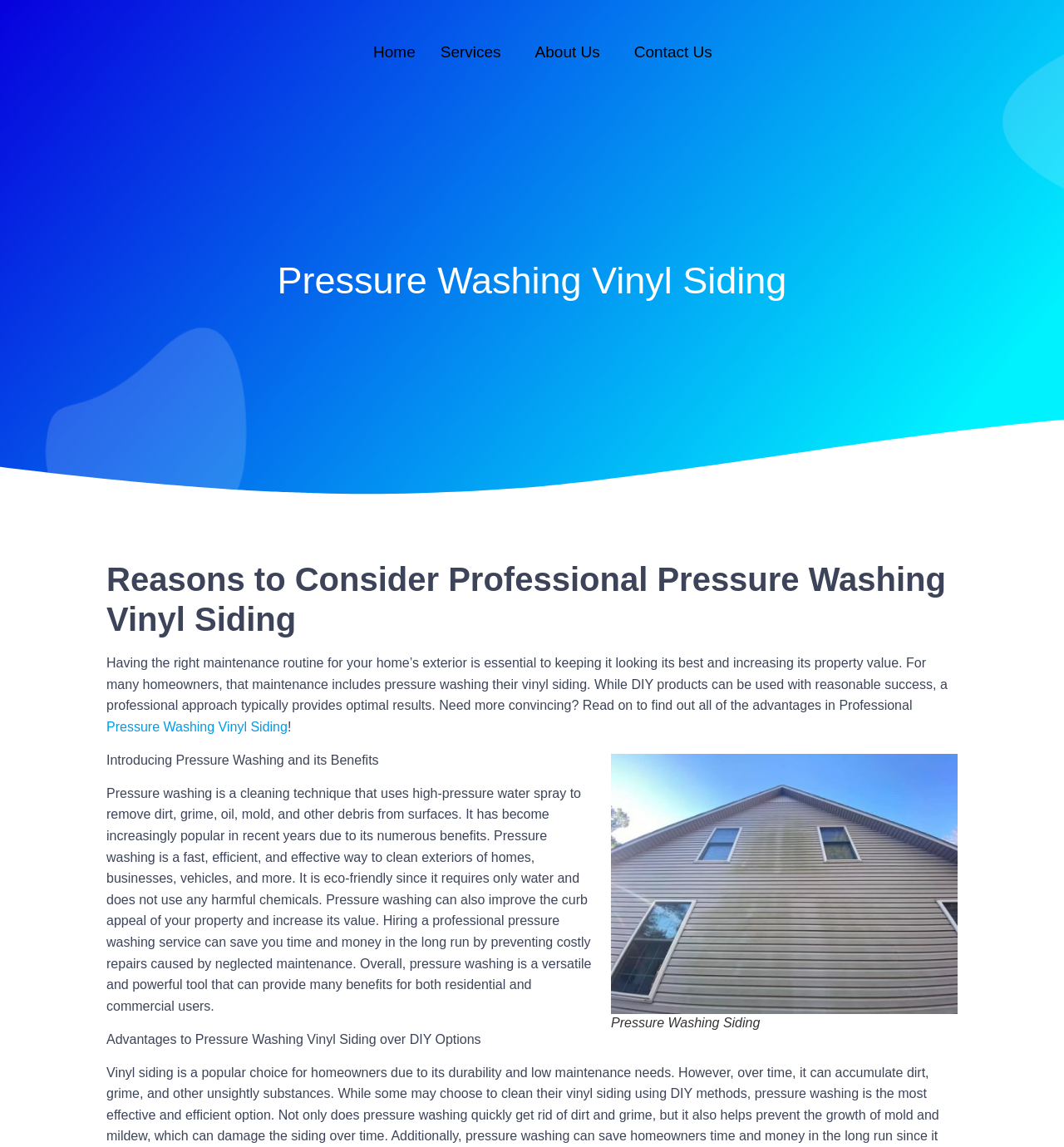Utilize the details in the image to give a detailed response to the question: What is the benefit of pressure washing?

According to the webpage, one of the benefits of pressure washing is that it can improve the curb appeal of a property, which is mentioned in the text 'Pressure washing can also improve the curb appeal of your property and increase its value'.